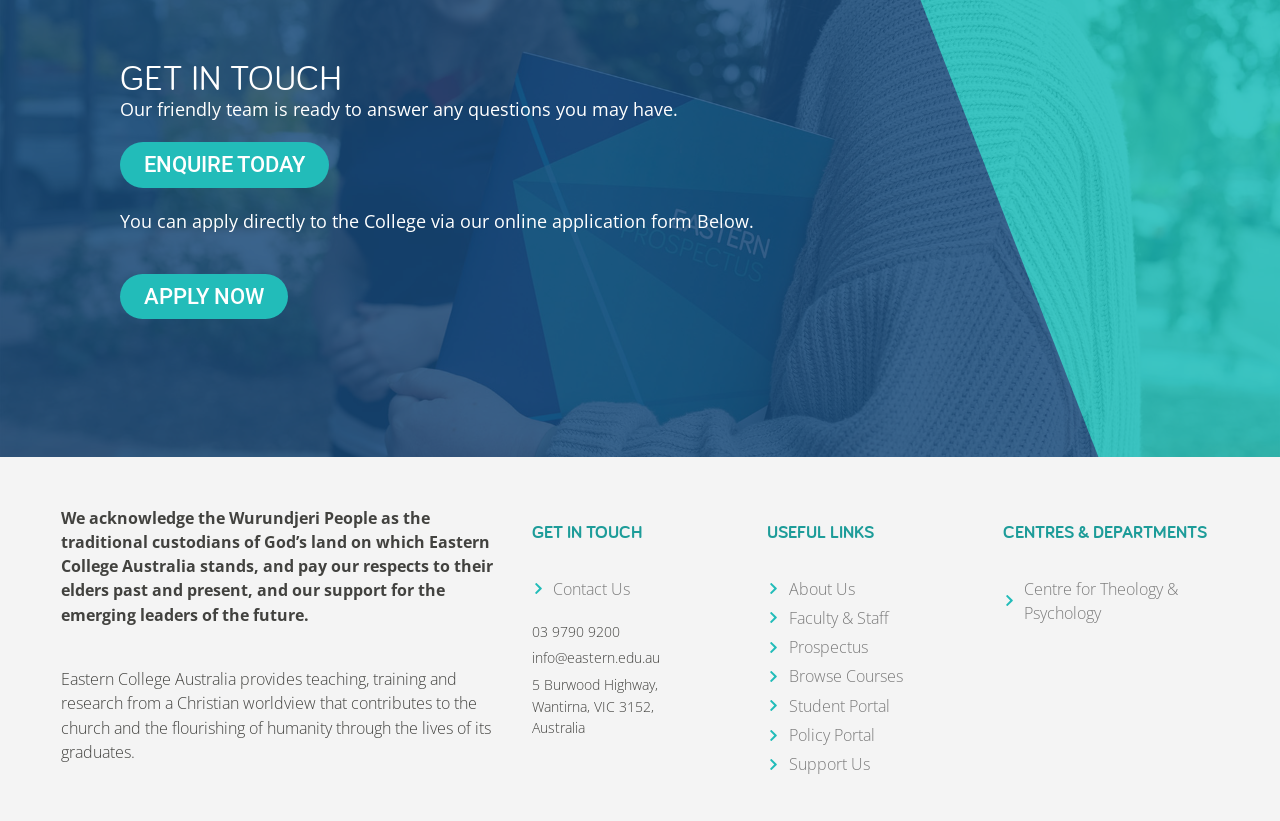Using the given element description, provide the bounding box coordinates (top-left x, top-left y, bottom-right x, bottom-right y) for the corresponding UI element in the screenshot: Support Us

[0.6, 0.916, 0.768, 0.946]